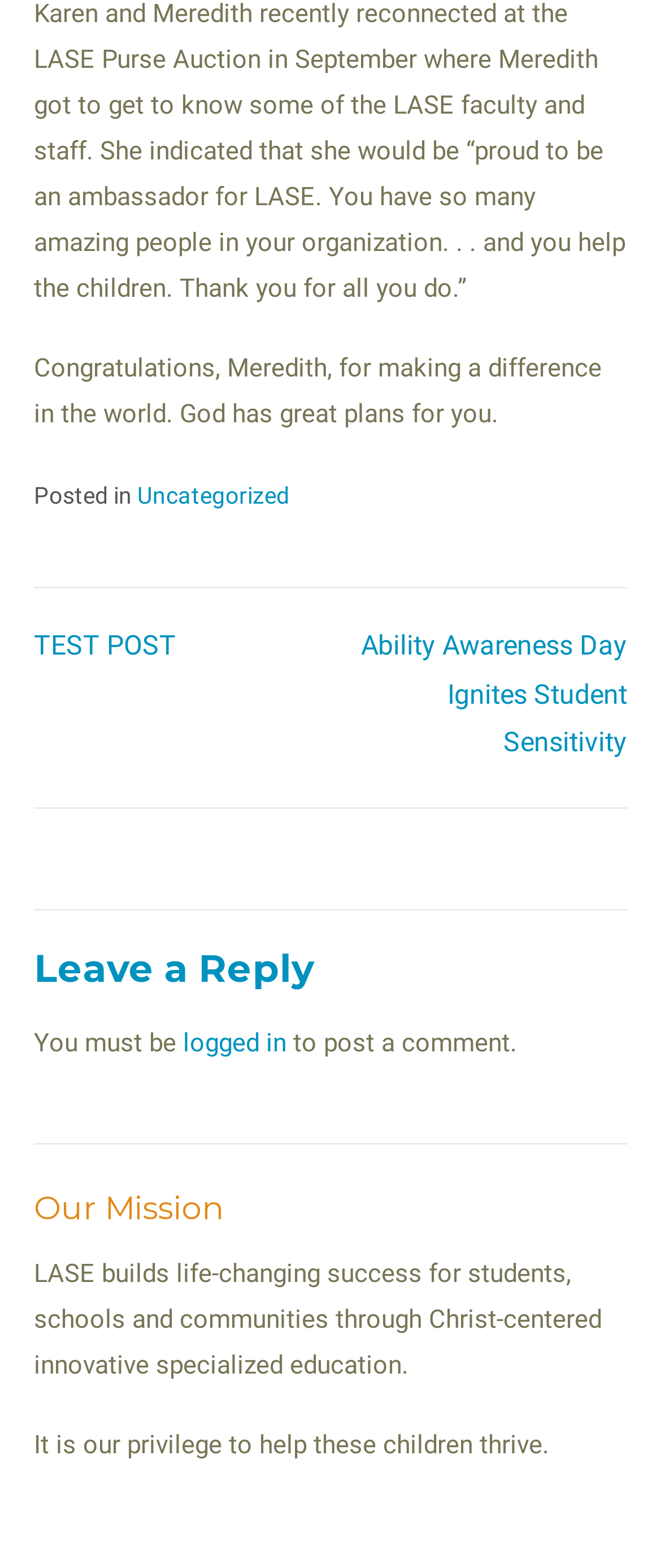Given the description: "Uncategorized", determine the bounding box coordinates of the UI element. The coordinates should be formatted as four float numbers between 0 and 1, [left, top, right, bottom].

[0.208, 0.307, 0.438, 0.324]